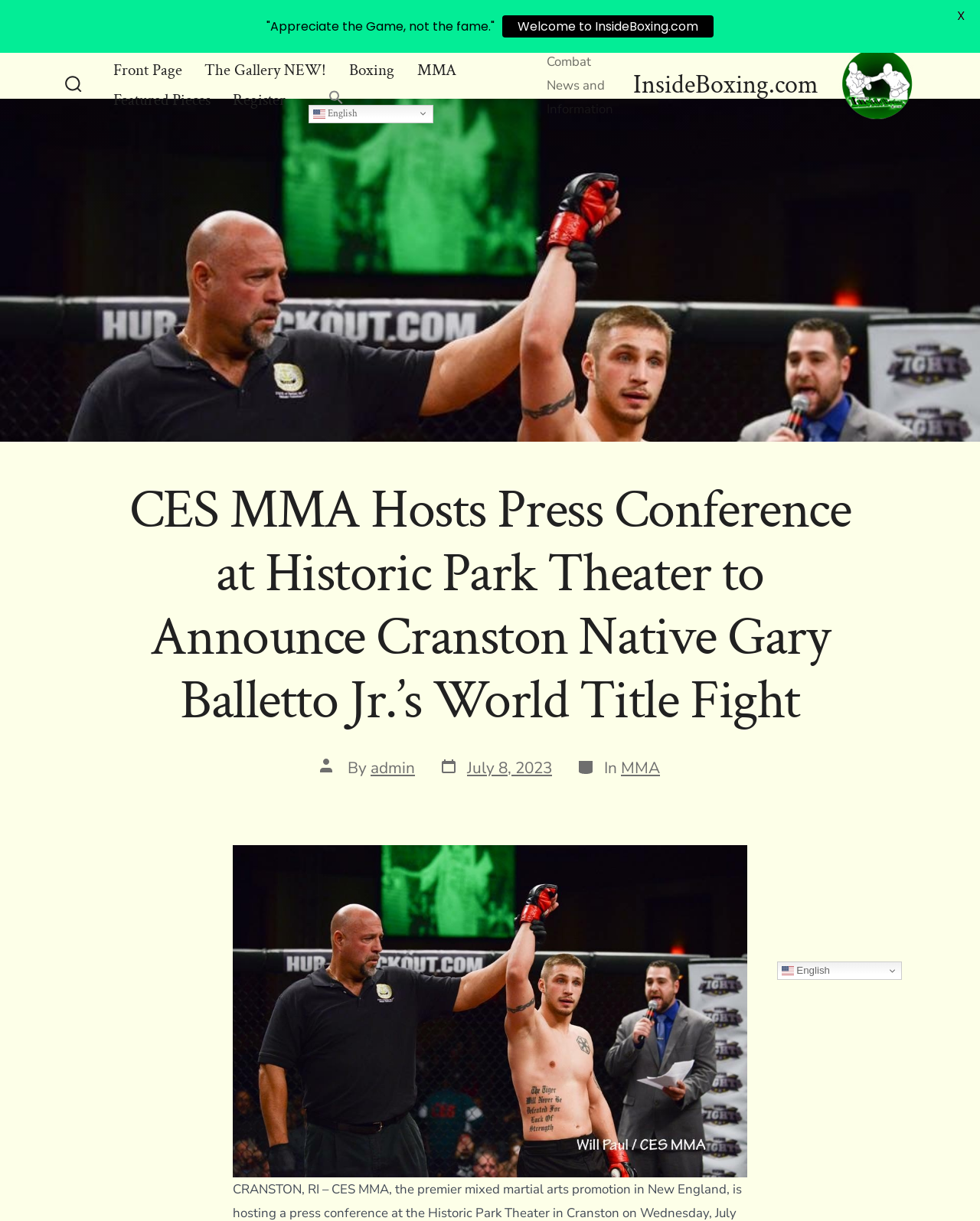Please identify the bounding box coordinates of the element that needs to be clicked to perform the following instruction: "Click the Search Toggle button".

[0.057, 0.054, 0.093, 0.086]